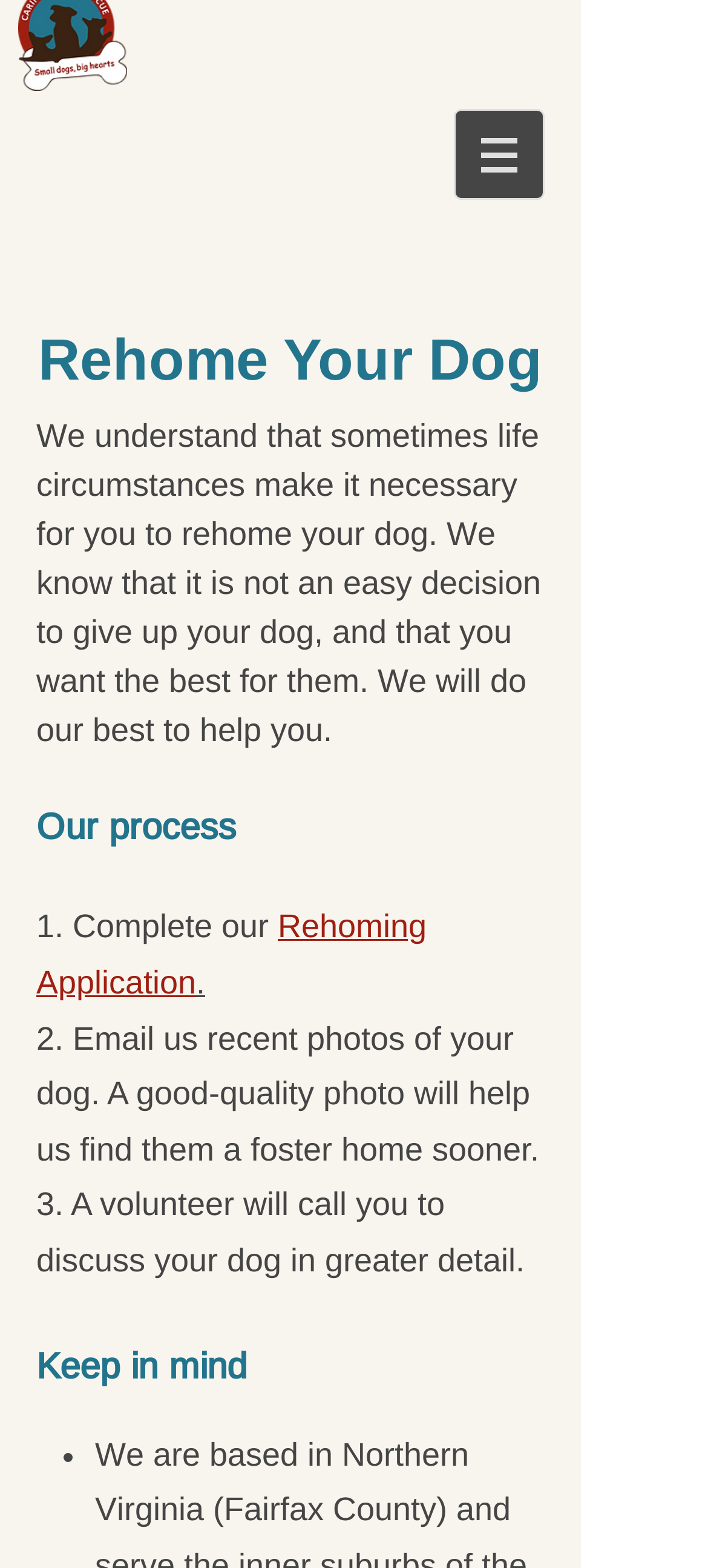Produce a meticulous description of the webpage.

The webpage is about rehoming dogs, specifically providing guidance and support for those who need to rehome their dogs. At the top of the page, there is a navigation menu labeled "Site" with a button that has a popup menu. To the right of the navigation menu, there is an image. 

Below the navigation menu, there is a prominent heading "Rehome Your Dog" followed by a paragraph of text that explains the difficulties of rehoming a dog and the organization's commitment to helping. The text is divided into four sections, with the first section explaining the emotional struggle of rehoming, the second section mentioning the organization's goal to find the best home for the dog, and the third section providing a brief overview of the rehoming process. 

The rehoming process is then outlined in three steps: completing an application, emailing photos of the dog, and discussing the dog's details with a volunteer. Each step is numbered and accompanied by a brief description. 

Finally, there is a section labeled "Keep in mind" with a bullet point that appears to be the start of a list, although the list items are not provided. Overall, the webpage is focused on providing a supportive and informative resource for those who need to rehome their dogs.